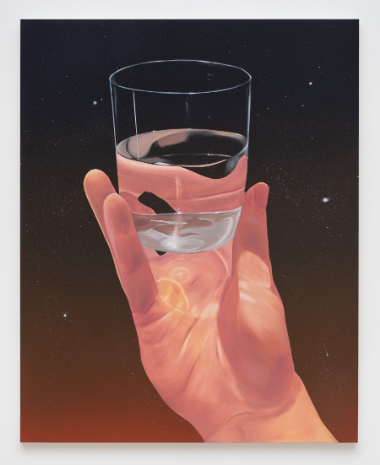What is the size of the painting?
Please provide a comprehensive and detailed answer to the question.

The dimensions of the painting are provided in the caption as 60 inches by 48 inches, which is equivalent to 152.4 centimeters by 121.92 centimeters.